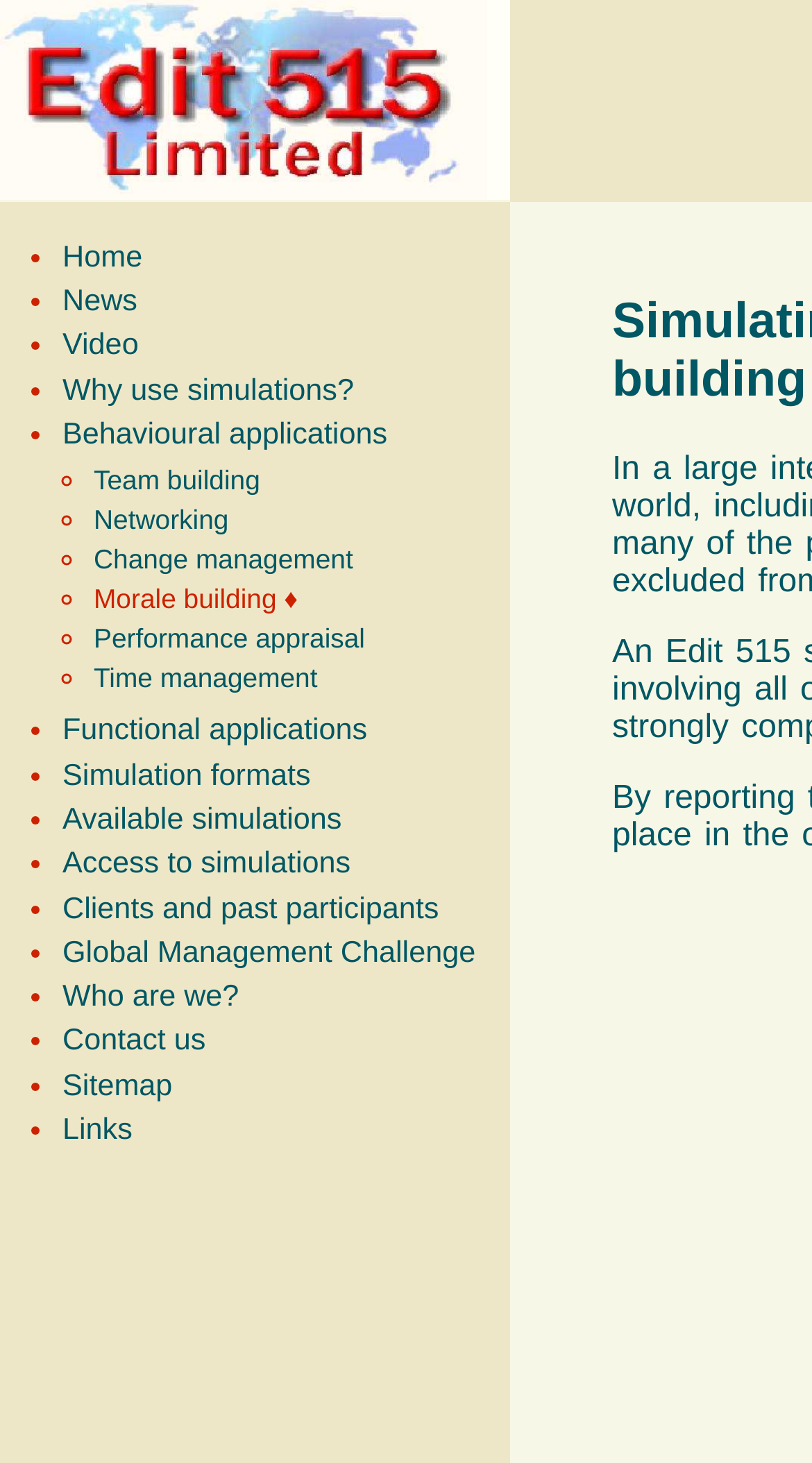Please find and give the text of the main heading on the webpage.

Behavioural - Moral Building